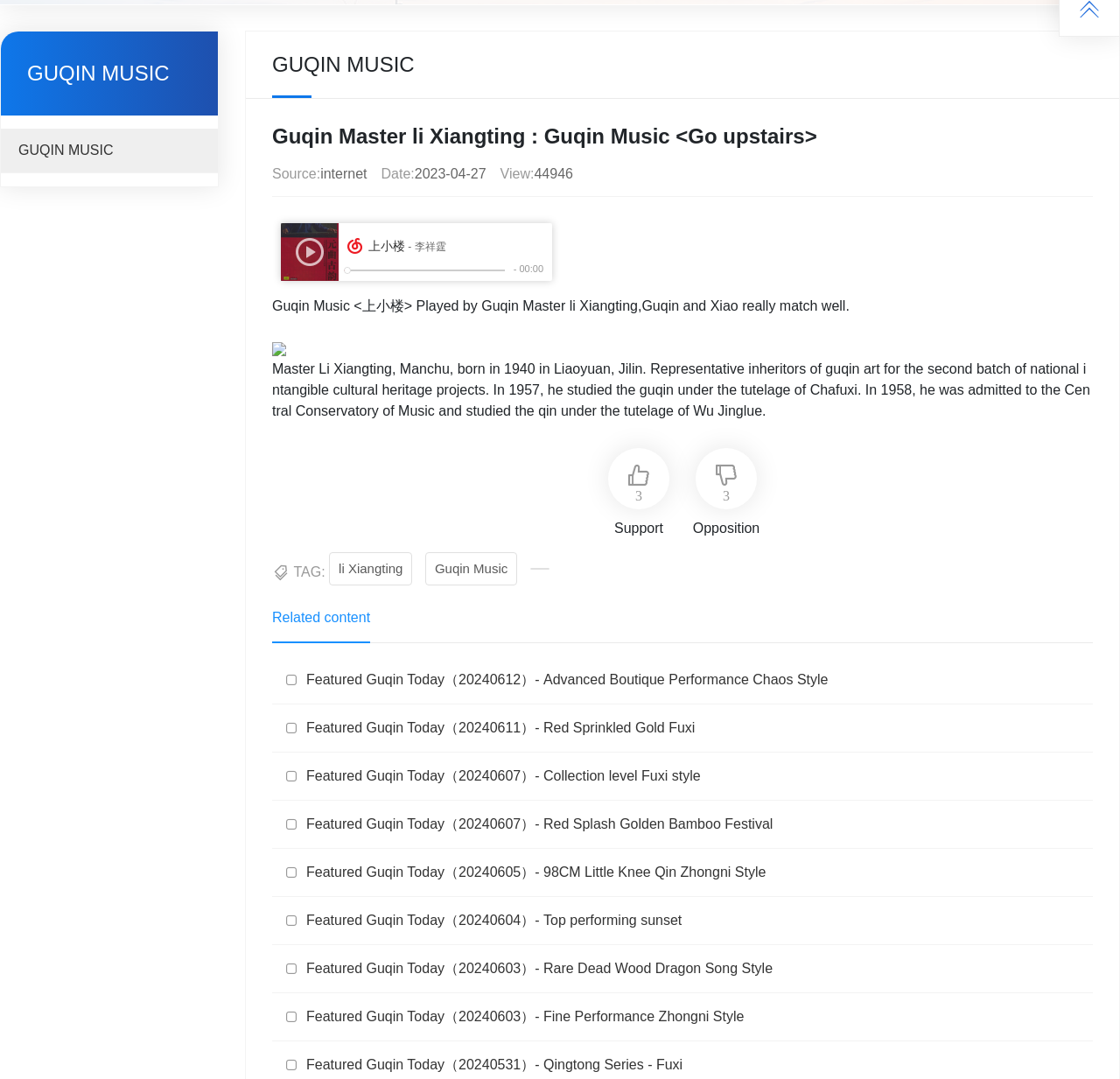Find and provide the bounding box coordinates for the UI element described with: "3".

[0.621, 0.415, 0.676, 0.472]